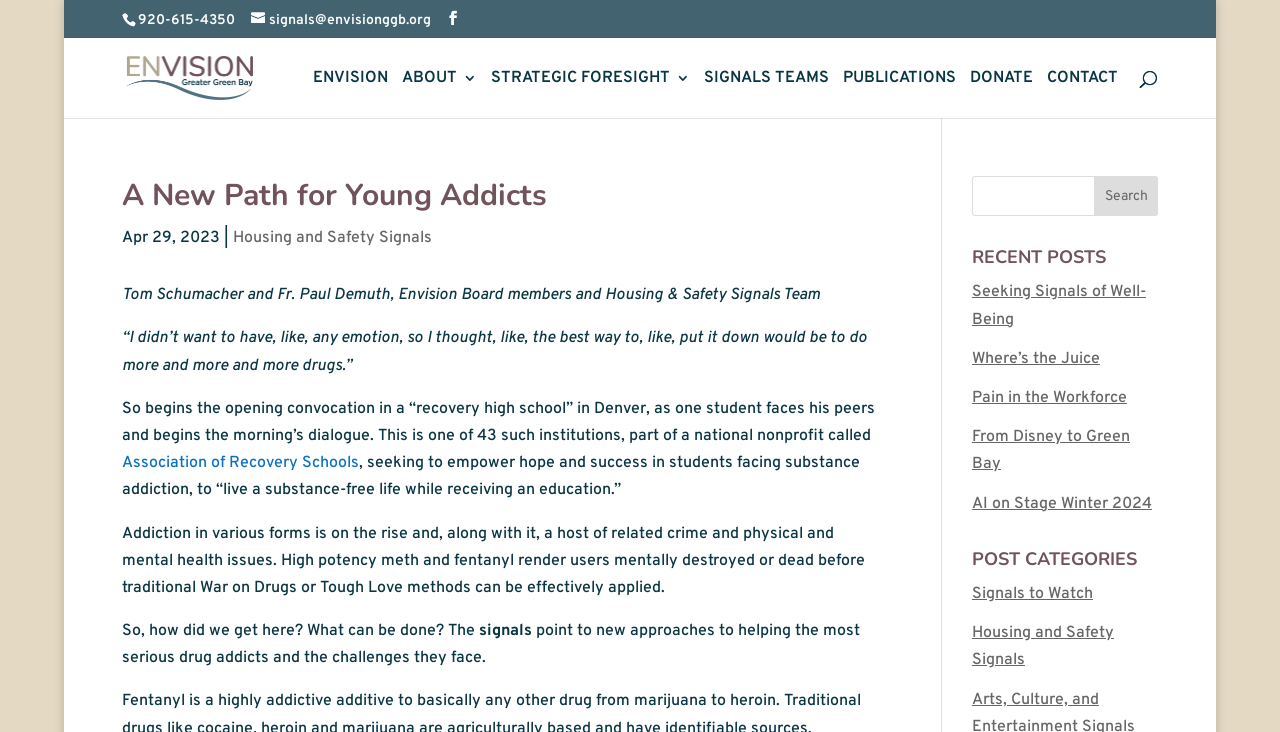What is the main title displayed on this webpage?

A New Path for Young Addicts